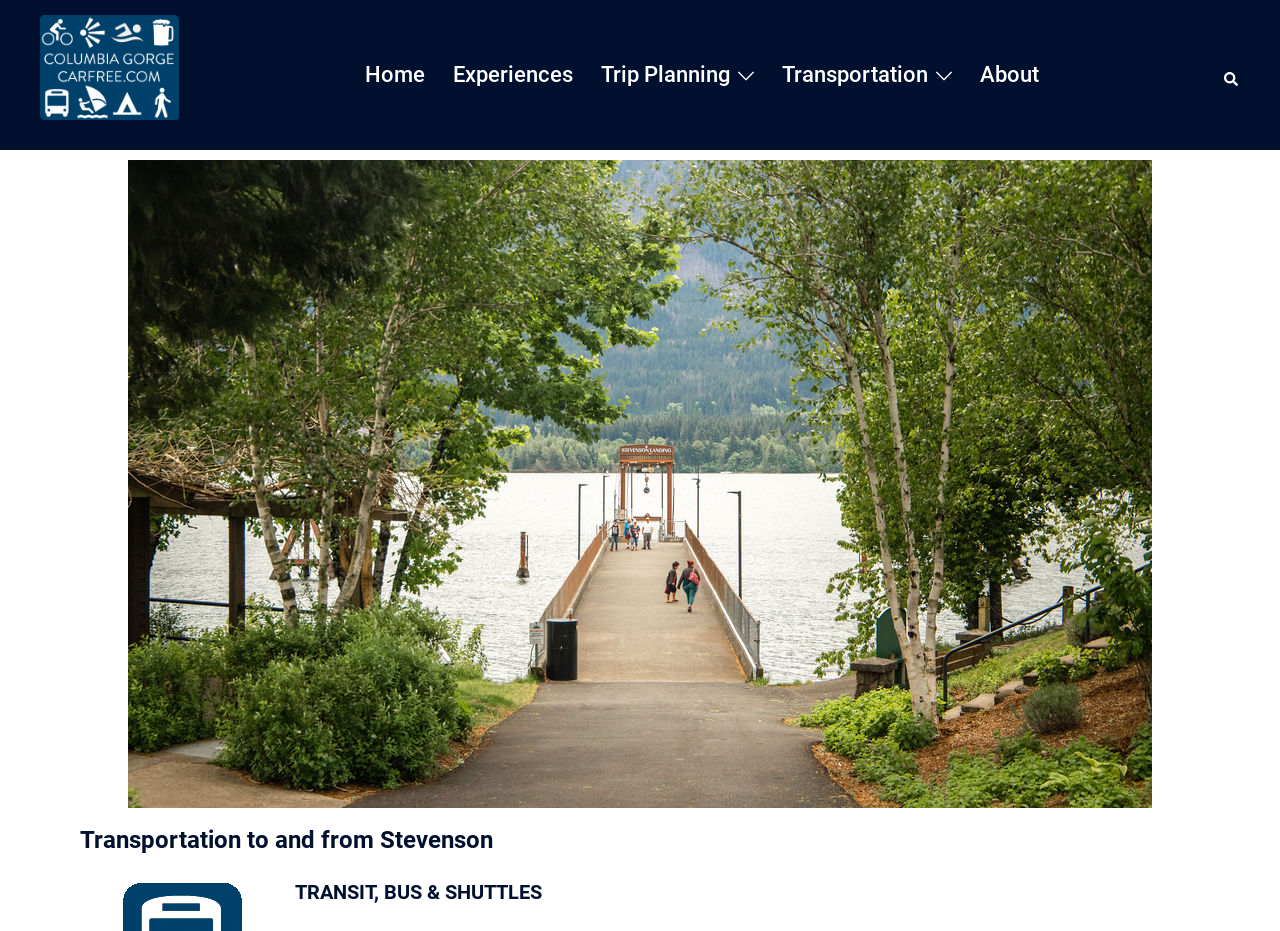Please find and report the bounding box coordinates of the element to click in order to perform the following action: "check transportation options". The coordinates should be expressed as four float numbers between 0 and 1, in the format [left, top, right, bottom].

[0.611, 0.061, 0.725, 0.1]